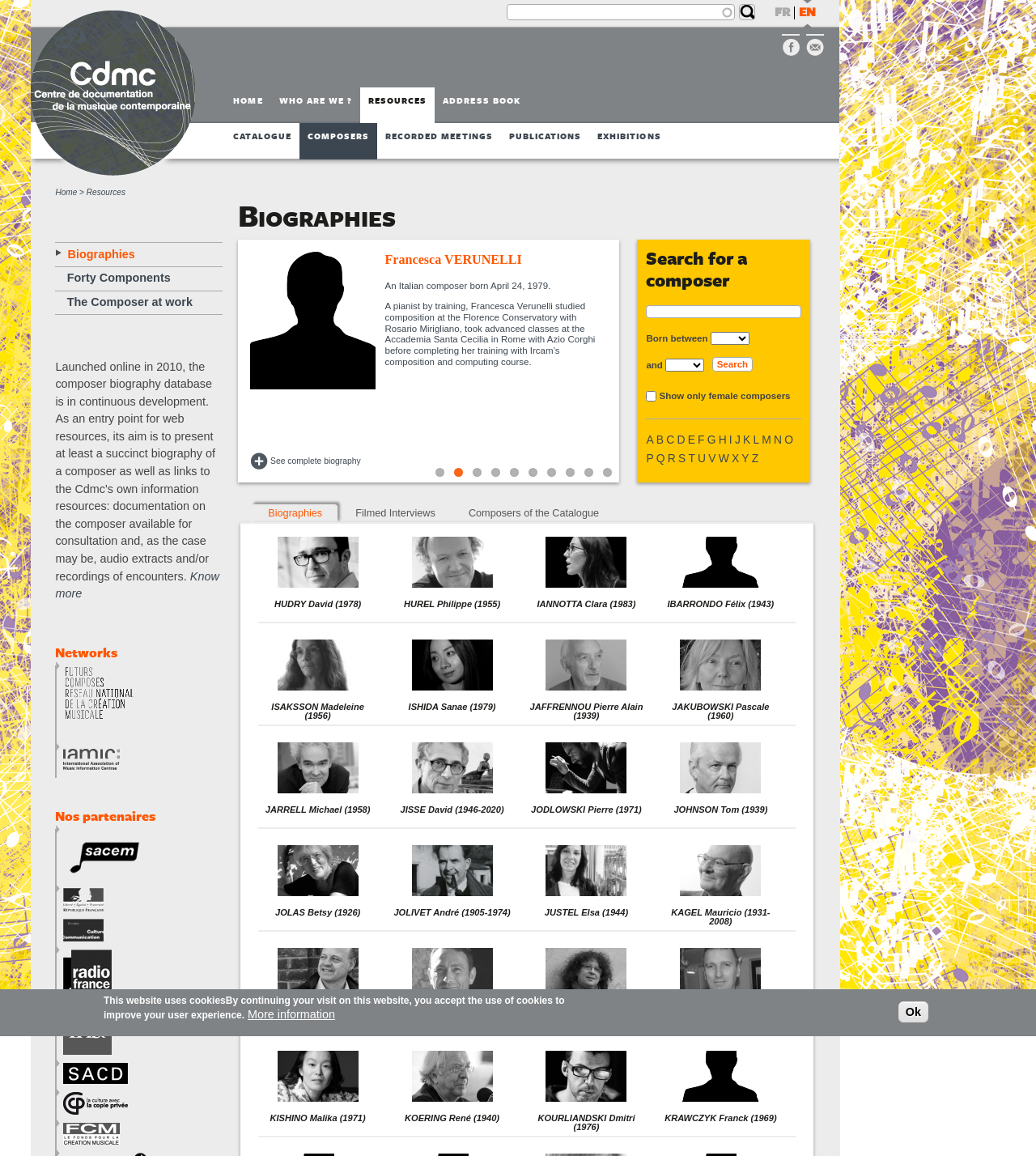What languages are available on this webpage?
Give a detailed explanation using the information visible in the image.

This webpage is available in two languages, English and French, as indicated by the links 'EN' and 'FR' at the top right corner of the page.